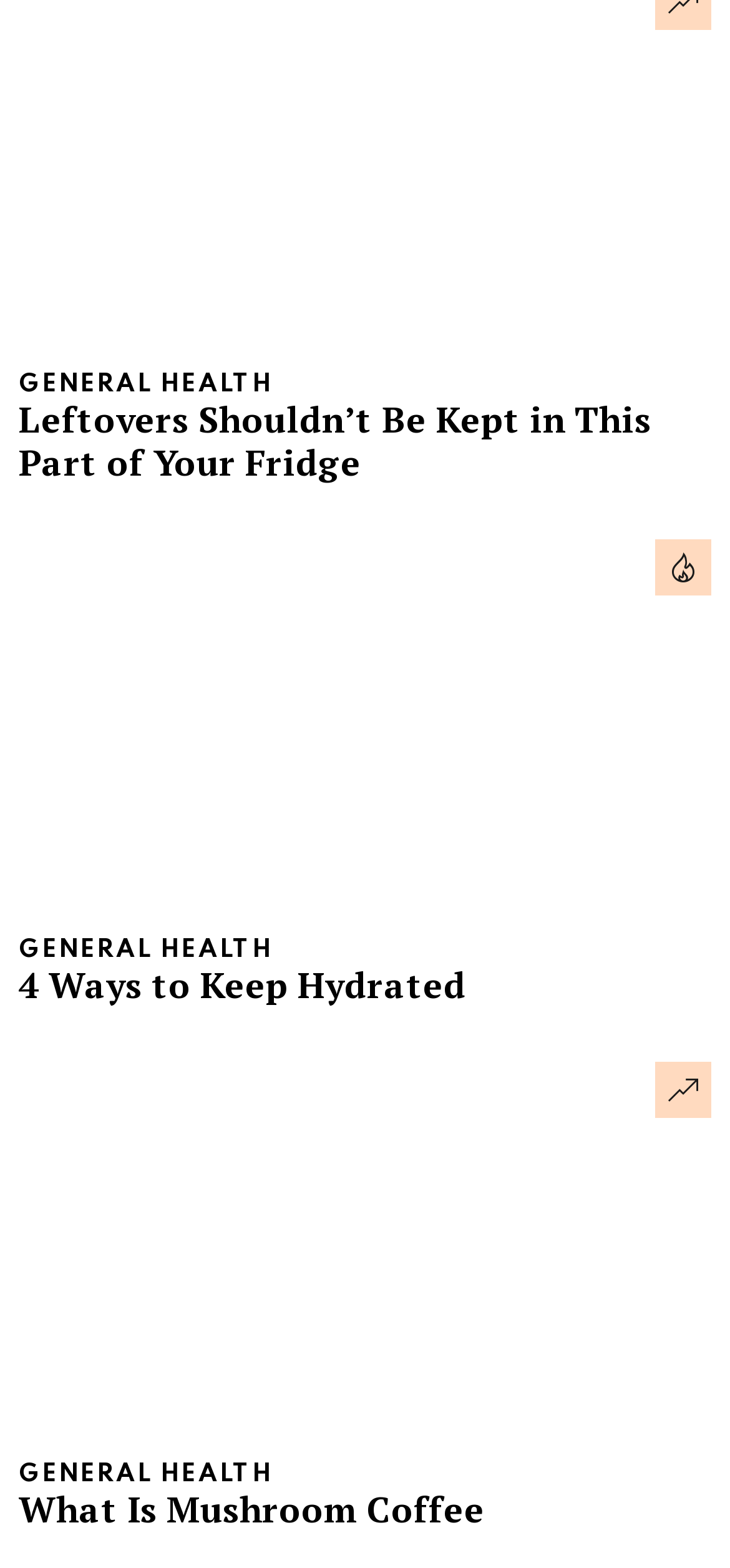Please identify the bounding box coordinates of the element's region that should be clicked to execute the following instruction: "View the '4 Ways to Keep Hydrated' article". The bounding box coordinates must be four float numbers between 0 and 1, i.e., [left, top, right, bottom].

[0.026, 0.344, 0.974, 0.593]